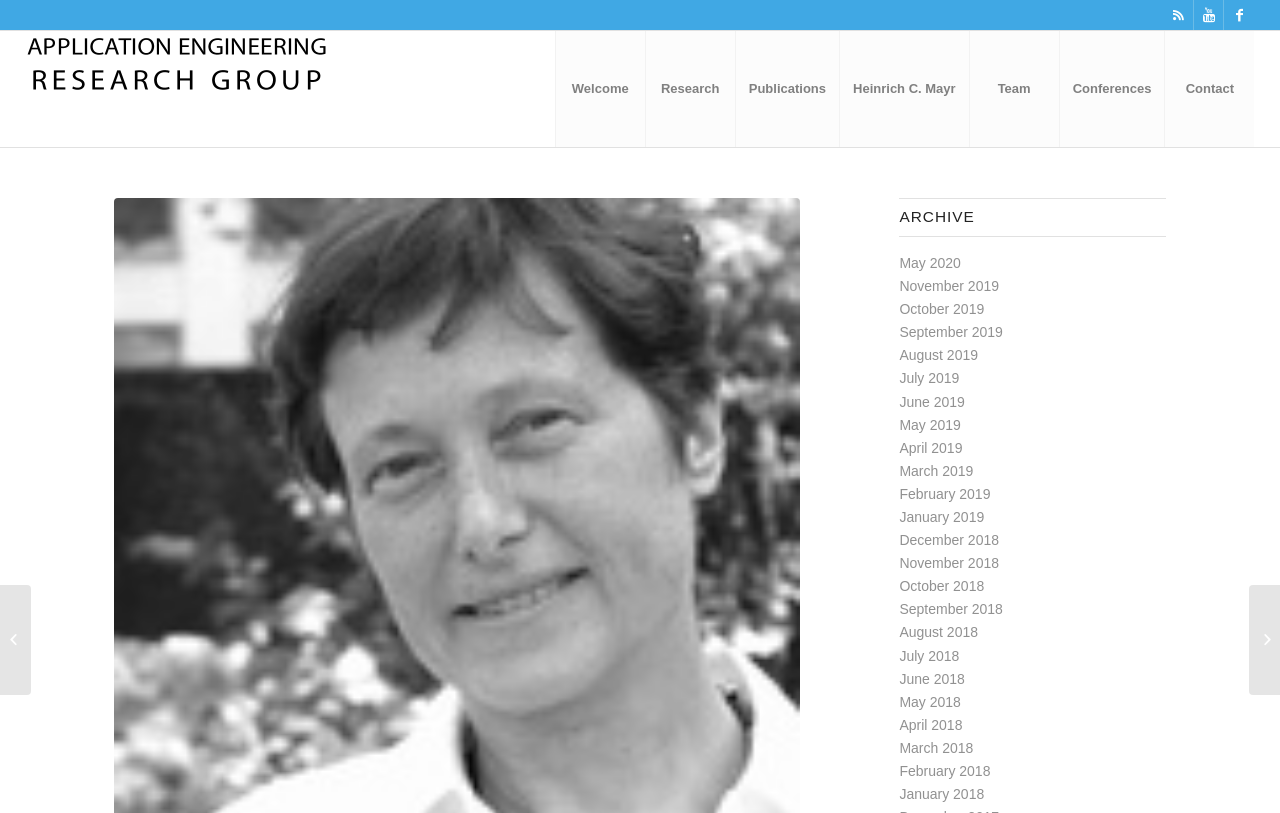What is the topic of the guest lecture?
From the image, provide a succinct answer in one word or a short phrase.

On the history of learning and teaching English